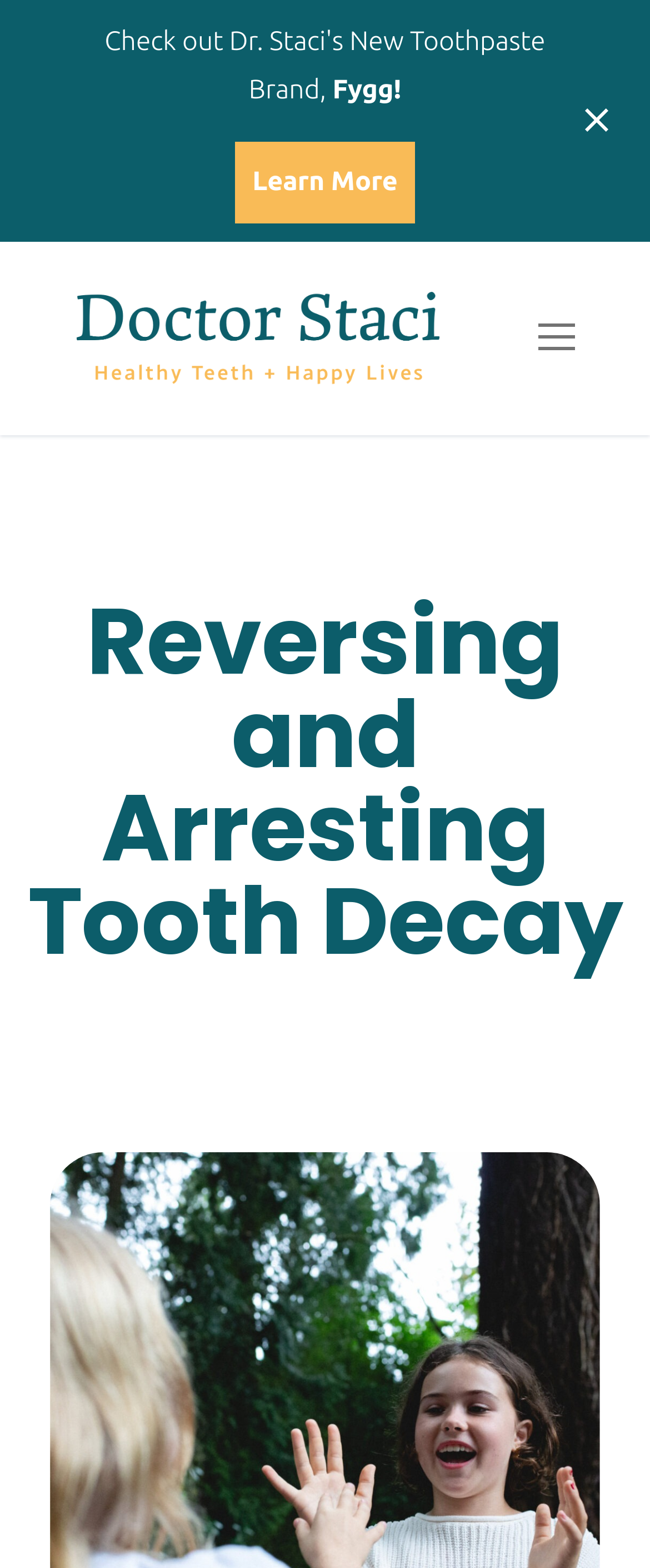Identify the bounding box of the HTML element described here: "Menu". Provide the coordinates as four float numbers between 0 and 1: [left, top, right, bottom].

[0.775, 0.194, 0.938, 0.238]